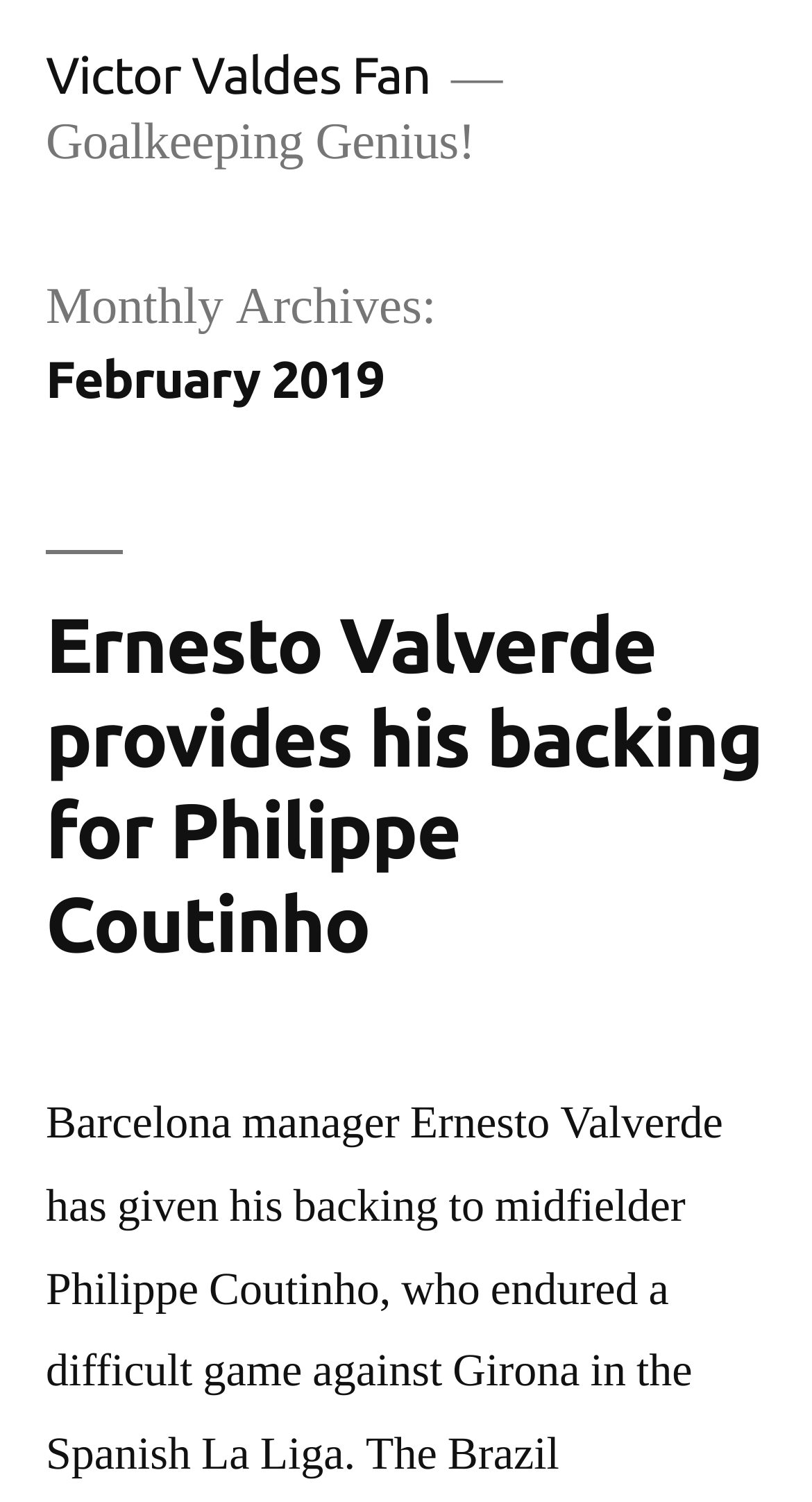What is the title of the first article?
Give a one-word or short phrase answer based on the image.

Ernesto Valverde provides his backing for Philippe Coutinho